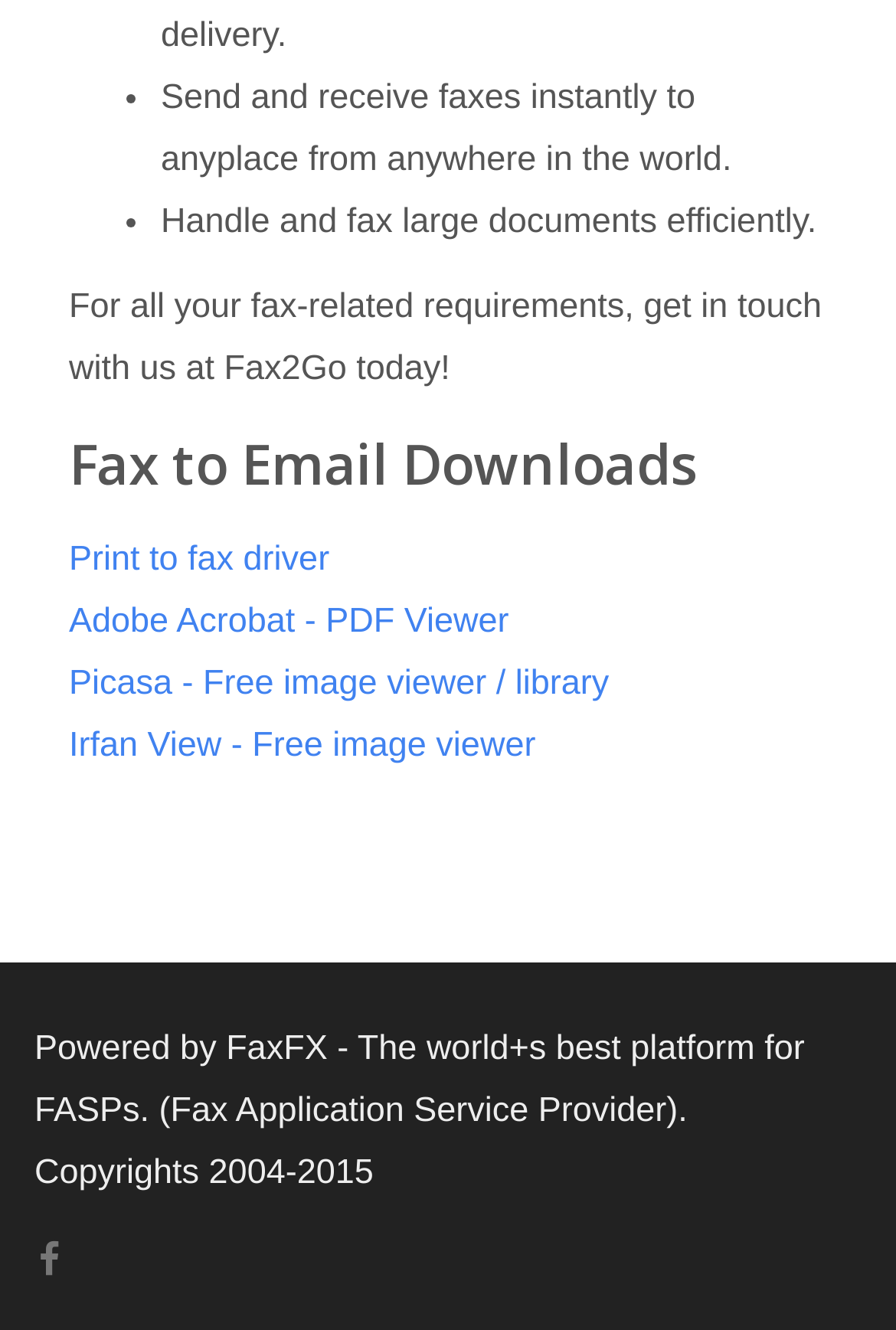What is the copyright year range of Fax2Go?
Please interpret the details in the image and answer the question thoroughly.

The StaticText element 'Powered by FaxFX - The world+s best platform for FASPs. (Fax Application Service Provider). Copyrights 2004-2015' indicates that the copyright year range of Fax2Go is from 2004 to 2015.